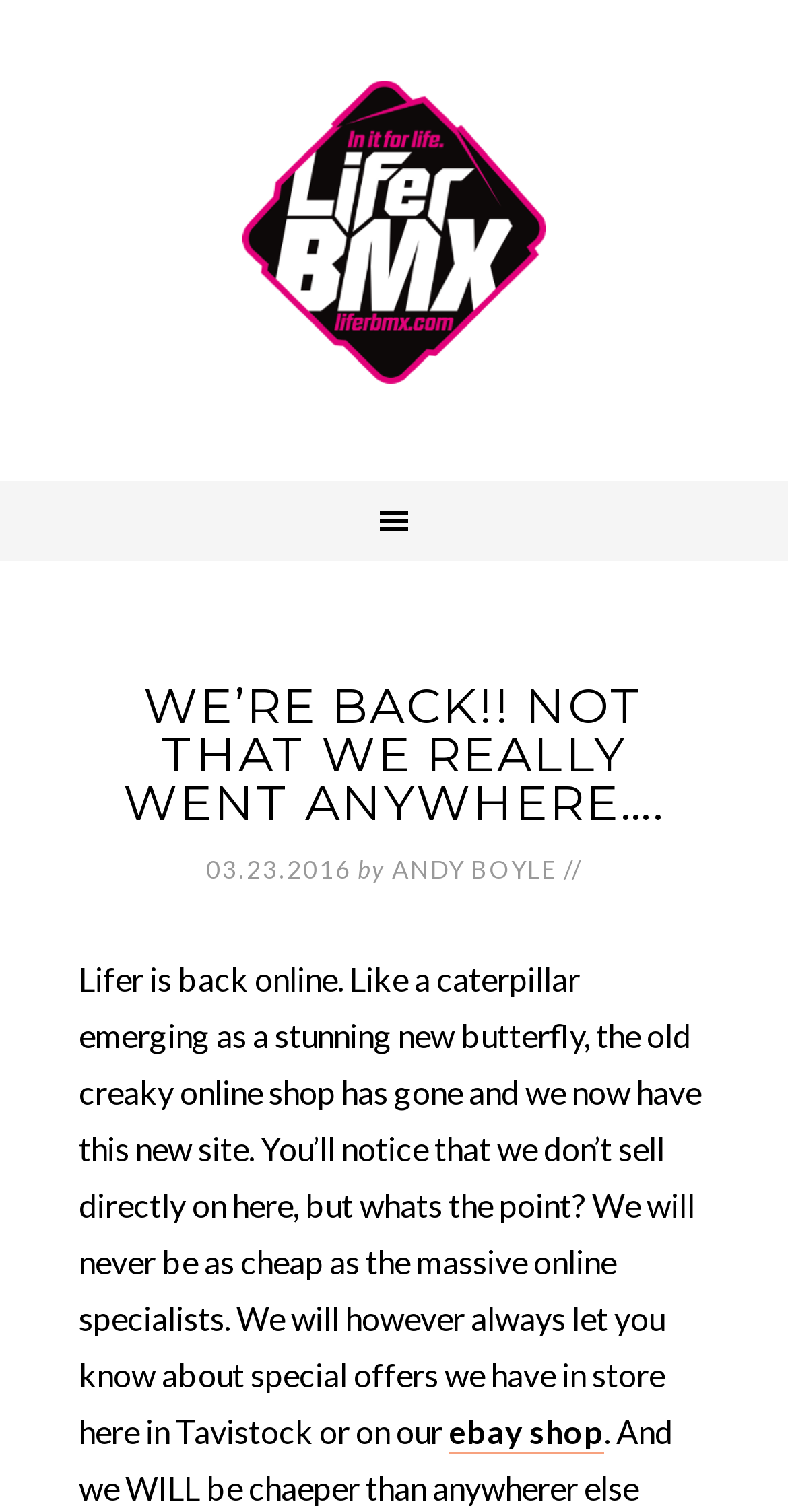Please answer the following question using a single word or phrase: 
What is the purpose of the website?

to inform about special offers